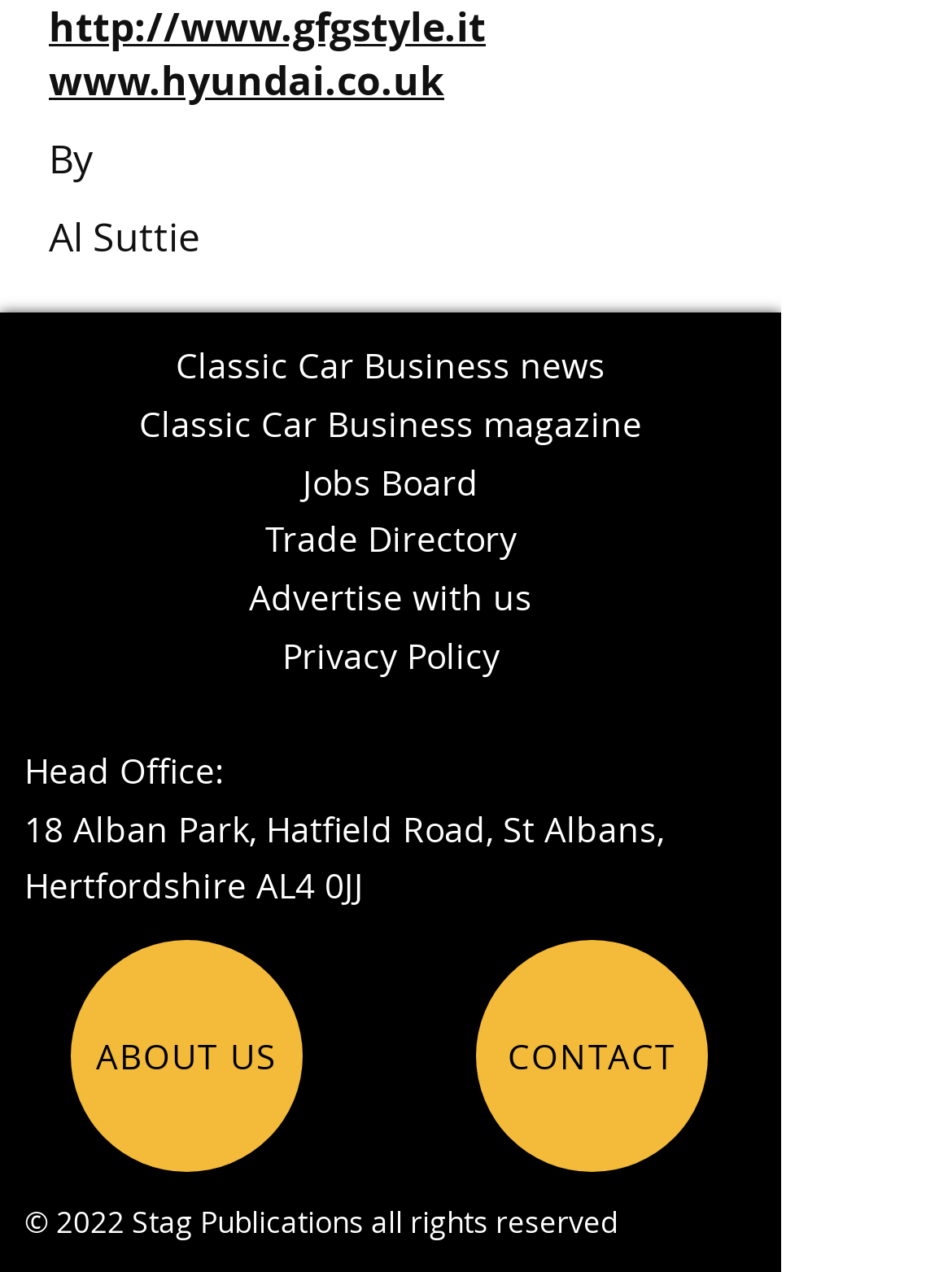Locate the bounding box of the UI element defined by this description: "Privacy Policy". The coordinates should be given as four float numbers between 0 and 1, formatted as [left, top, right, bottom].

[0.296, 0.497, 0.524, 0.534]